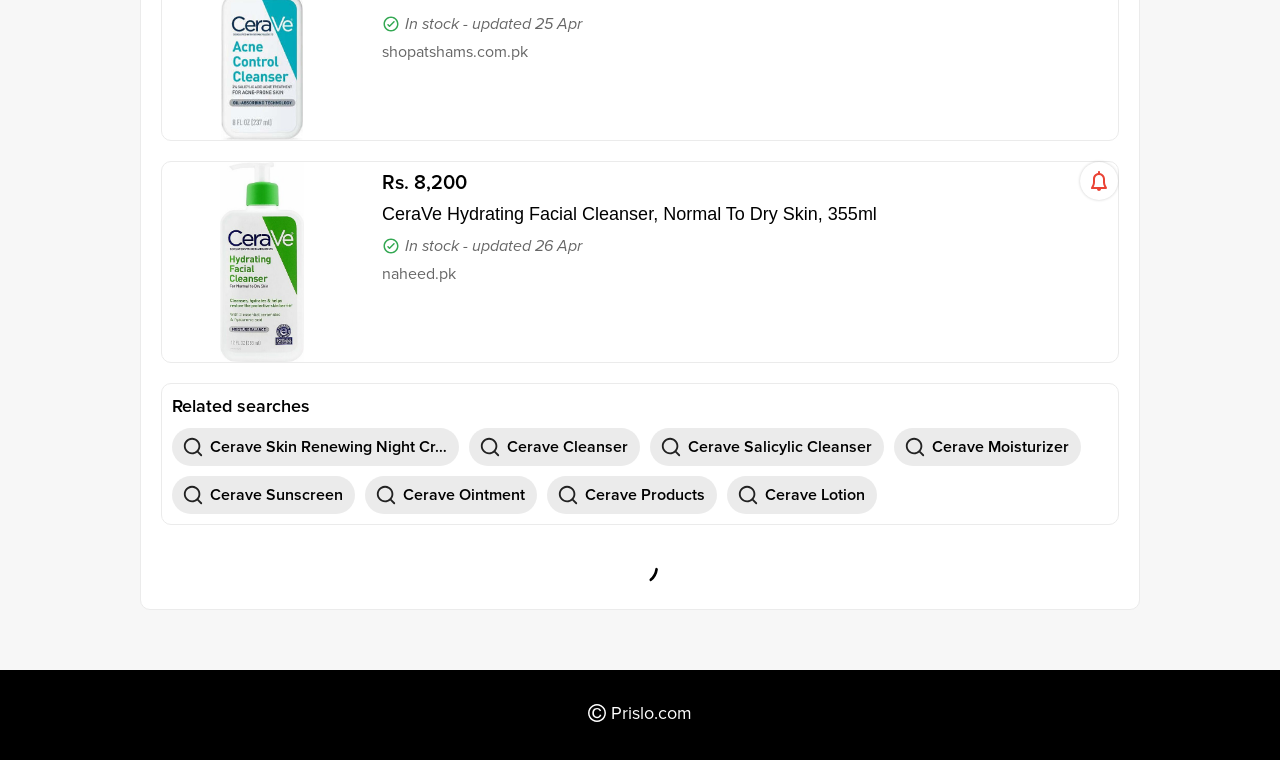What are the related searches for CeraVe products?
Using the image as a reference, give a one-word or short phrase answer.

Skin Renewing Night, Cleanser, Salicylic Cleanser, Moisturizer, Sunscreen, Ointment, Products, Lotion